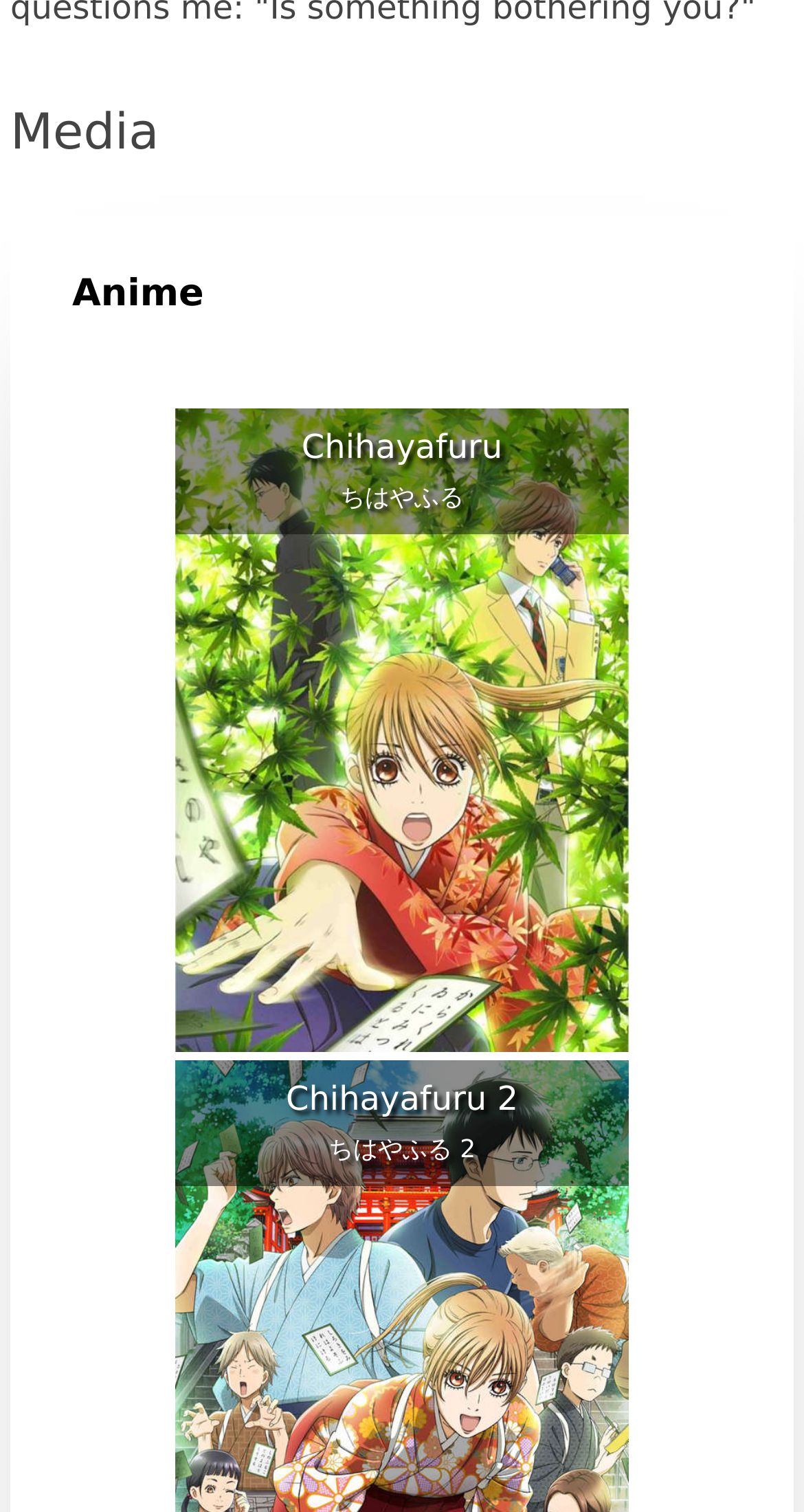Is the 'Anime' tab currently selected? Look at the image and give a one-word or short phrase answer.

No